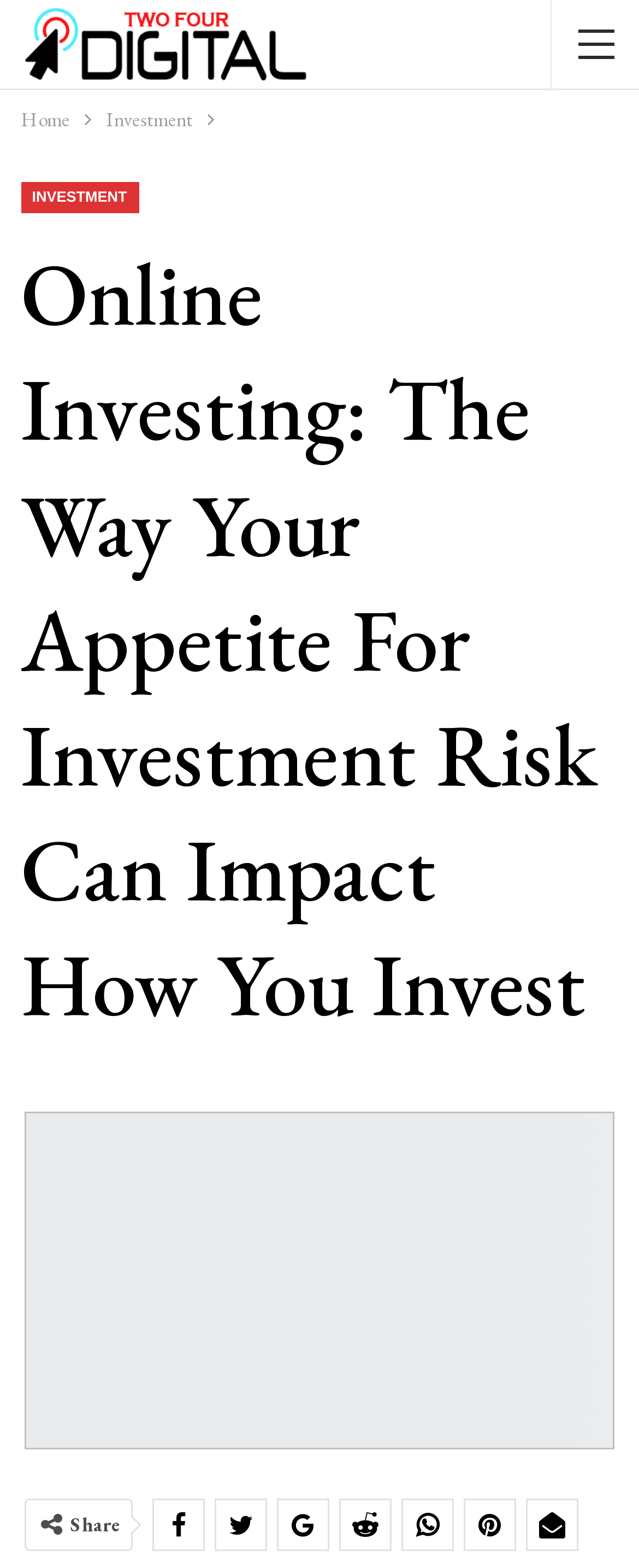Look at the image and write a detailed answer to the question: 
What is the logo of the website?

The logo of the website is located at the top left corner of the webpage, and it is an image with the text 'Two Four Digital - Discover It Services Benefits'.